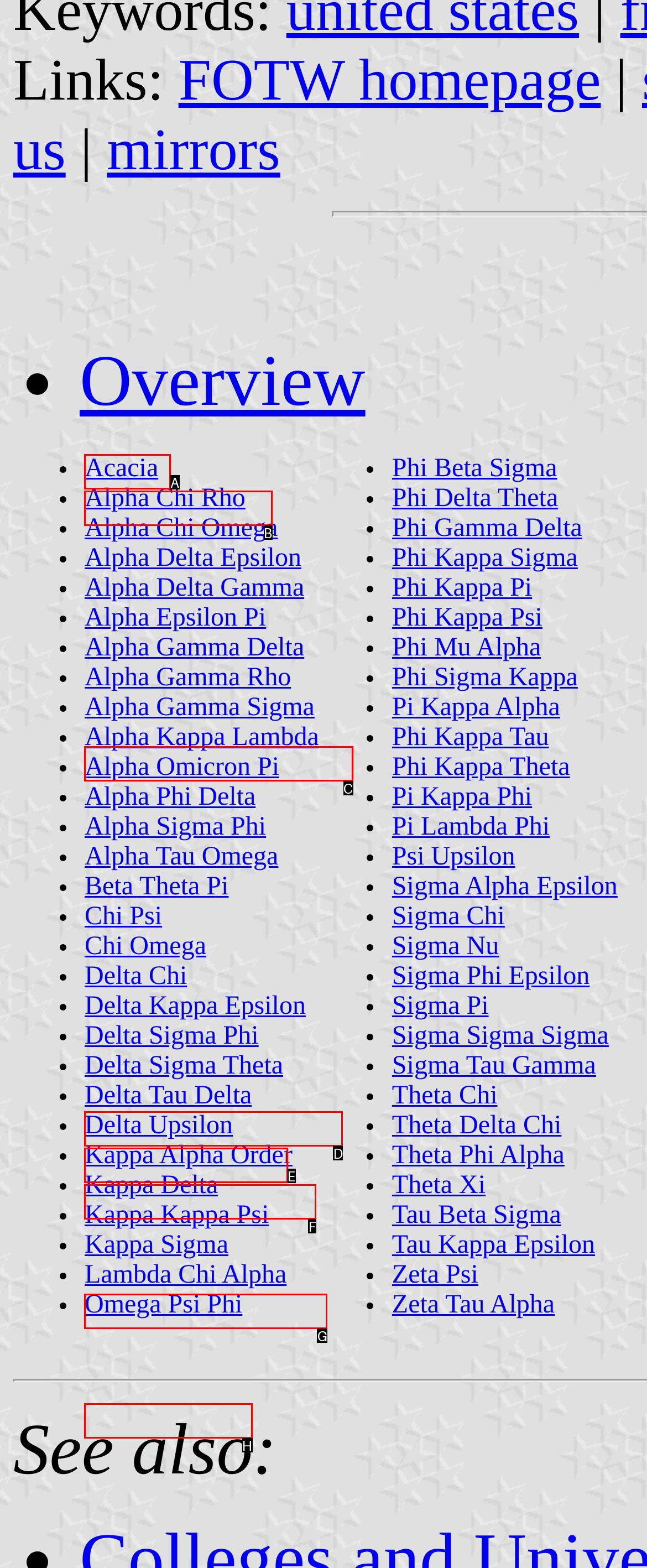Which lettered option matches the following description: Kappa Sigma
Provide the letter of the matching option directly.

H